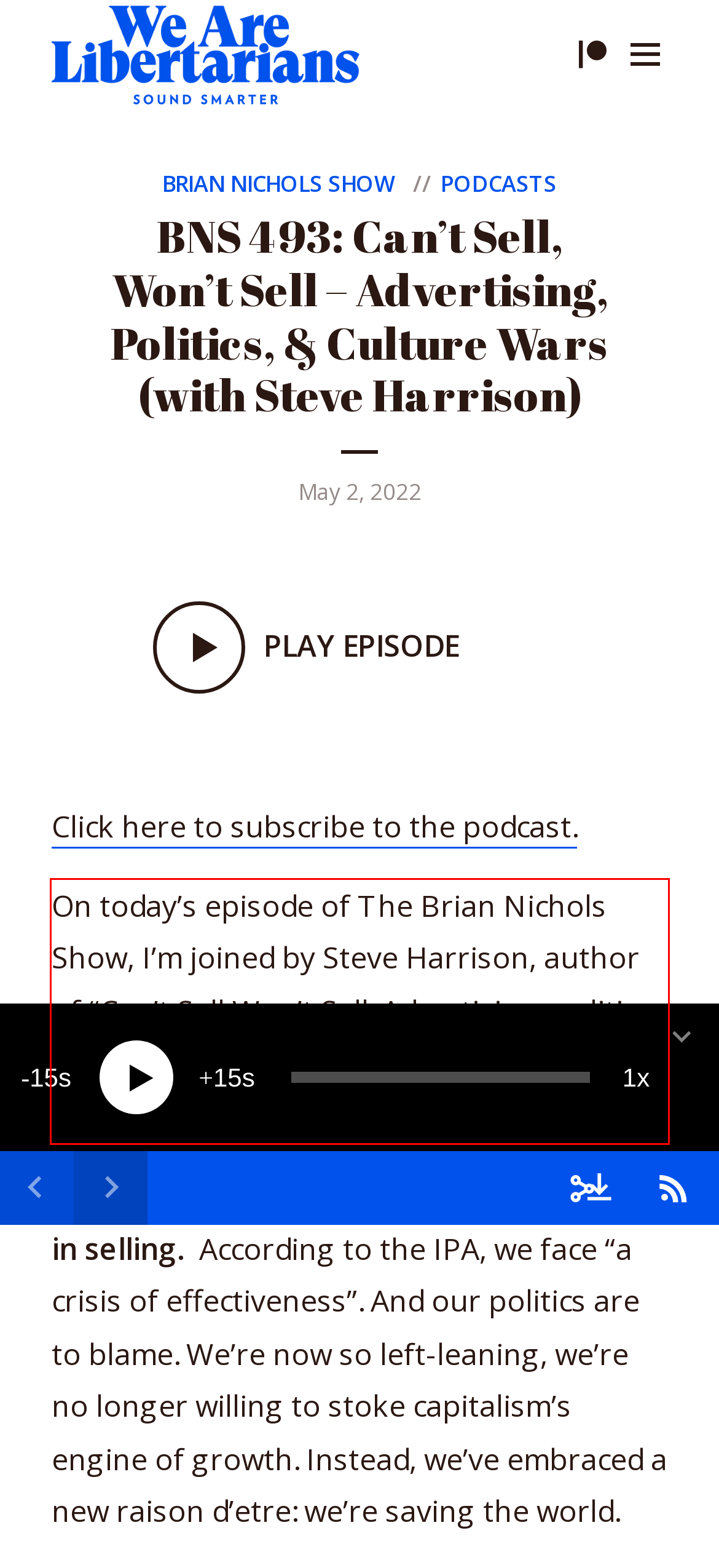You have a screenshot of a webpage with a UI element highlighted by a red bounding box. Use OCR to obtain the text within this highlighted area.

On today’s episode of The Brian Nichols Show, I’m joined by Steve Harrison, author of “Can’t Sell Won’t Sell: Advertising, politics and culture wars. Why adland has stopped selling and started saving the world”: